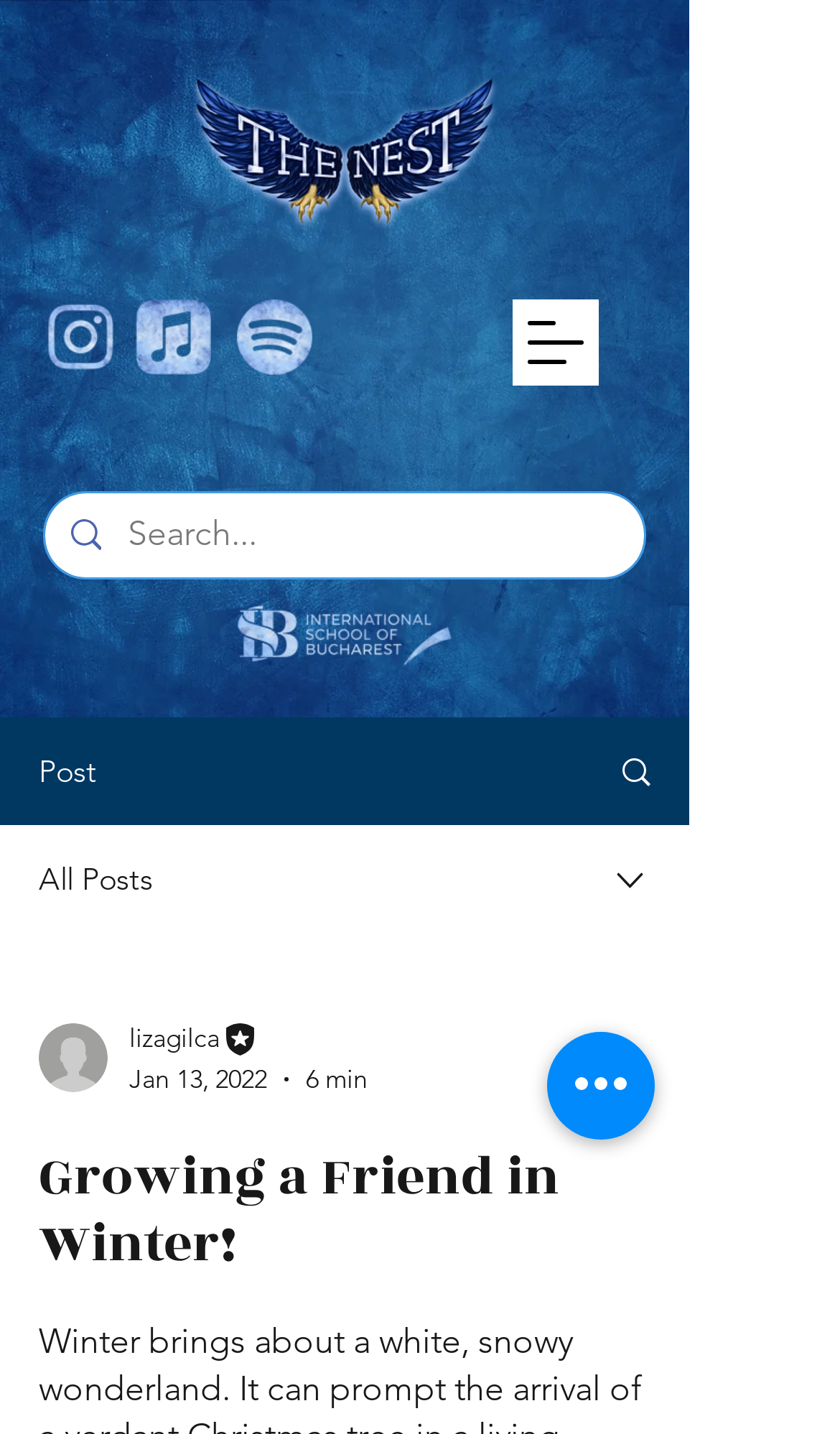Can you determine the bounding box coordinates of the area that needs to be clicked to fulfill the following instruction: "Open navigation menu"?

[0.61, 0.209, 0.713, 0.269]